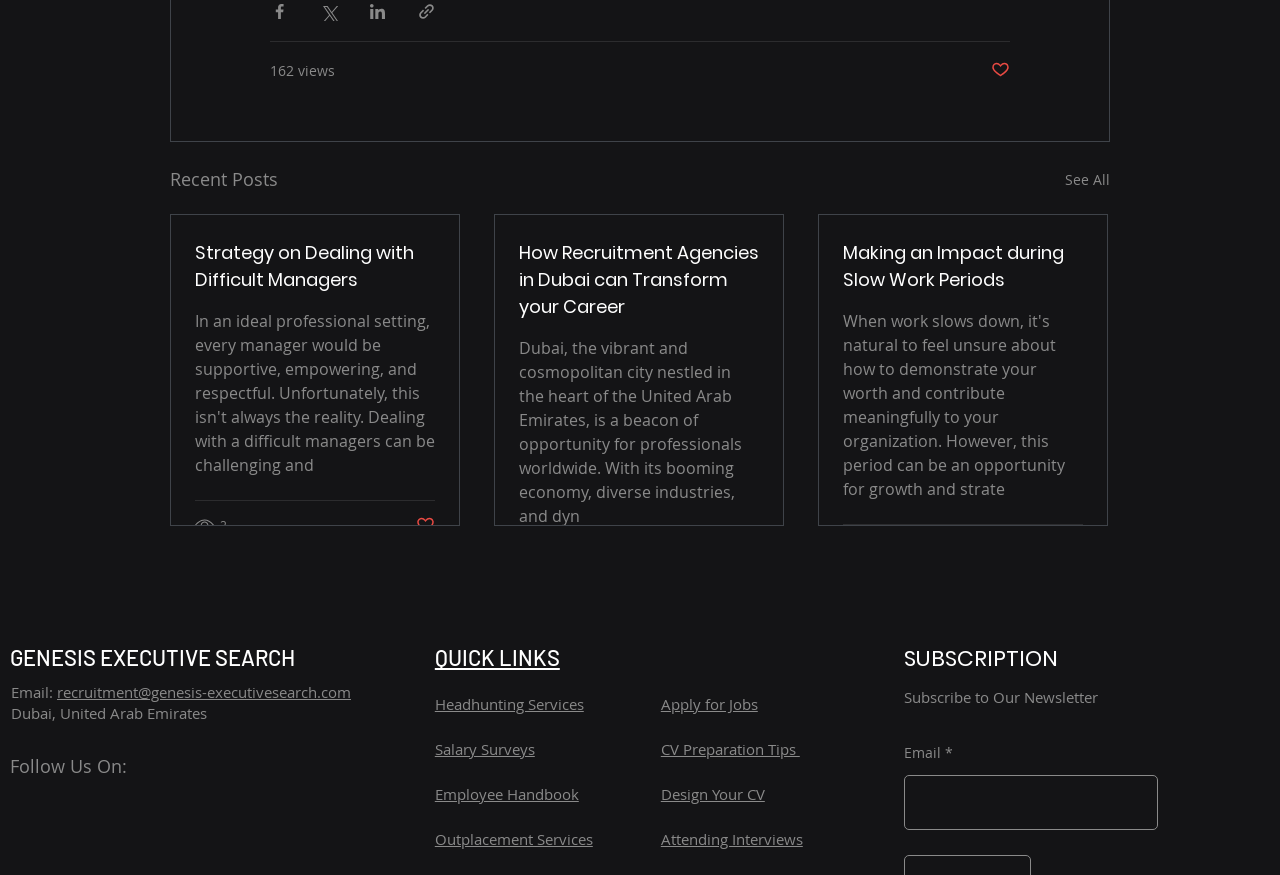How many views does the second article have?
Please answer the question with as much detail as possible using the screenshot.

I examined the second article element and found the generic text '10 views', which indicates the number of views for the second article.